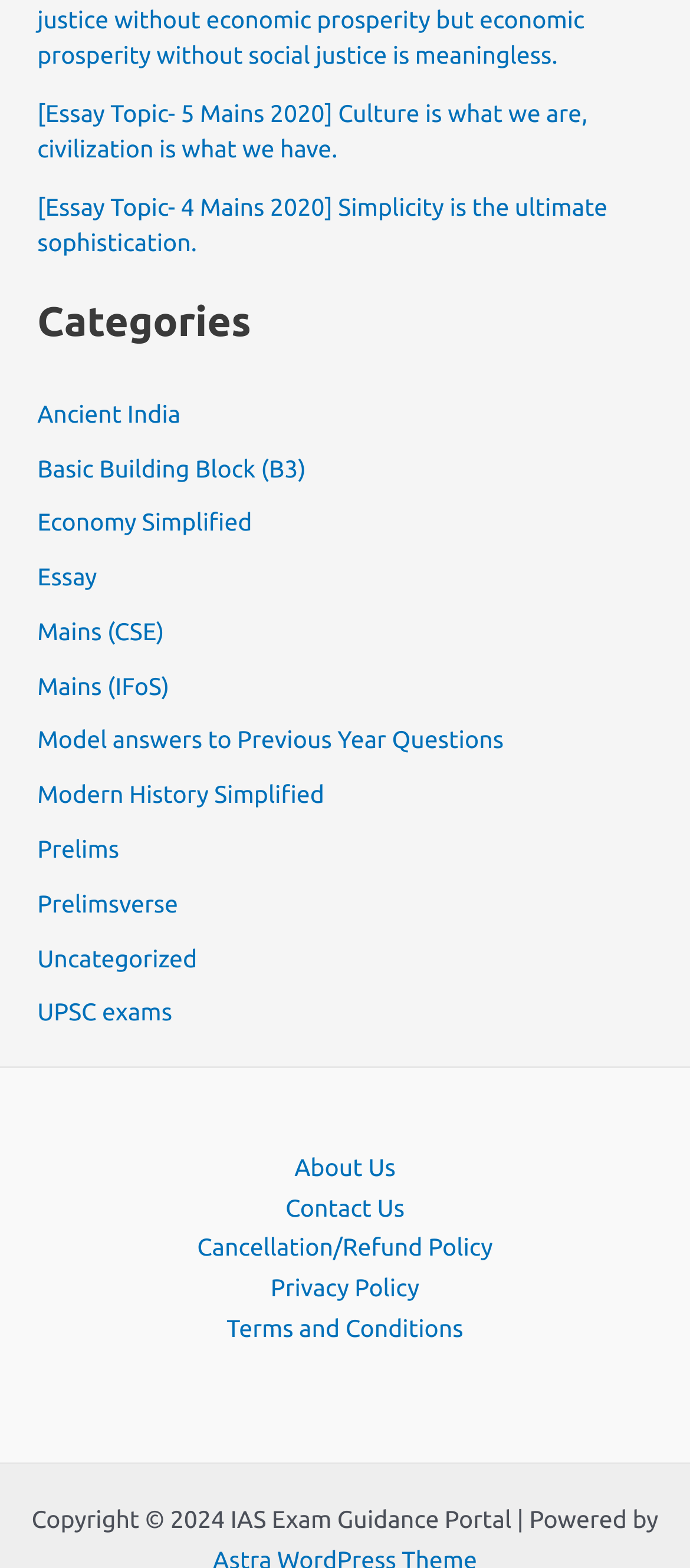Please find the bounding box coordinates of the clickable region needed to complete the following instruction: "Visit Coalition Technologies". The bounding box coordinates must consist of four float numbers between 0 and 1, i.e., [left, top, right, bottom].

None